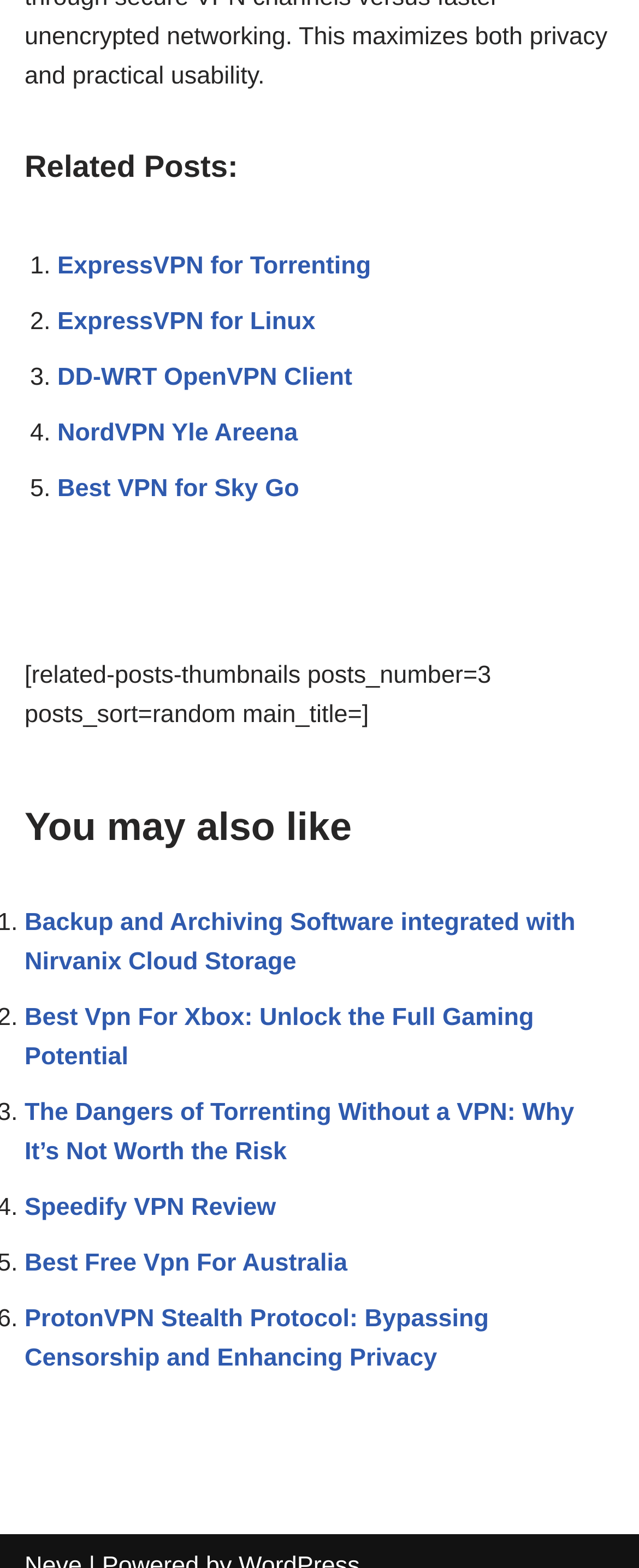Determine the bounding box coordinates of the region that needs to be clicked to achieve the task: "View 'You may also like'".

[0.038, 0.51, 0.962, 0.545]